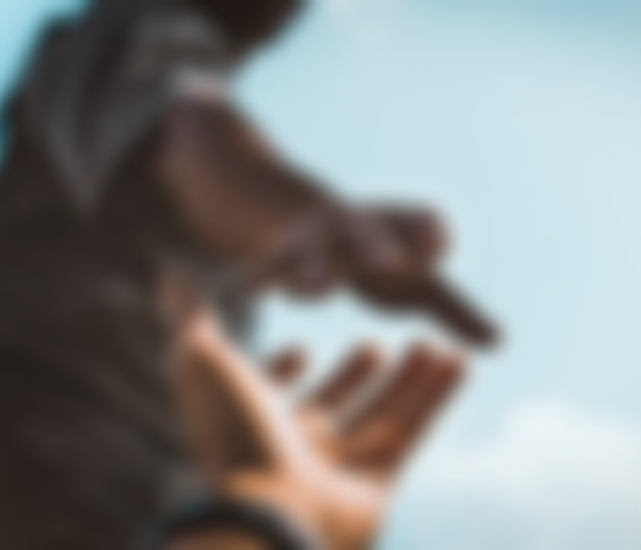Offer an in-depth caption for the image.

The image depicts a poignant moment of connection, showcasing two hands reaching towards each other against a serene sky. The foreground features a hand extended outward, embodying a gesture of support or invitation, while a blurred hand, possibly of another person, reaches back, suggesting a deep moment of trust and solidarity. This visual can symbolize themes of collaboration, community support, and hope, resonating with the mission of the UAreGENERATION foundation, which emphasizes global teamwork and support for those in need. The image serves as a reminder of the importance of human connection in overcoming challenges.